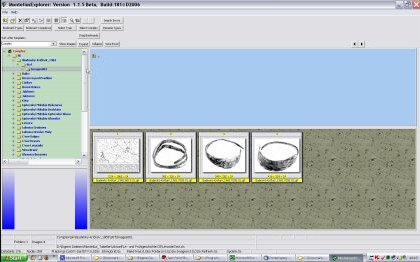Elaborate on the various elements present in the image.

The image depicts the interface of the MonteliusEditor software, specifically showcasing a section of an image database focused on typological analysis. At the top of the screen, there are navigation and control tools for managing the database. Below, a prominent panel features thumbnail images of various artifacts, with related data displayed underneath each thumbnail, likely offering insight into their characteristics or historical context. The background has a textured gray design, typical for software applications, enhancing usability while maintaining focus on the content. The layout suggests a user-friendly approach for researchers or historians to explore visual data effectively, indicating features that support interactive engagement, such as clicking on thumbnails to view larger images.